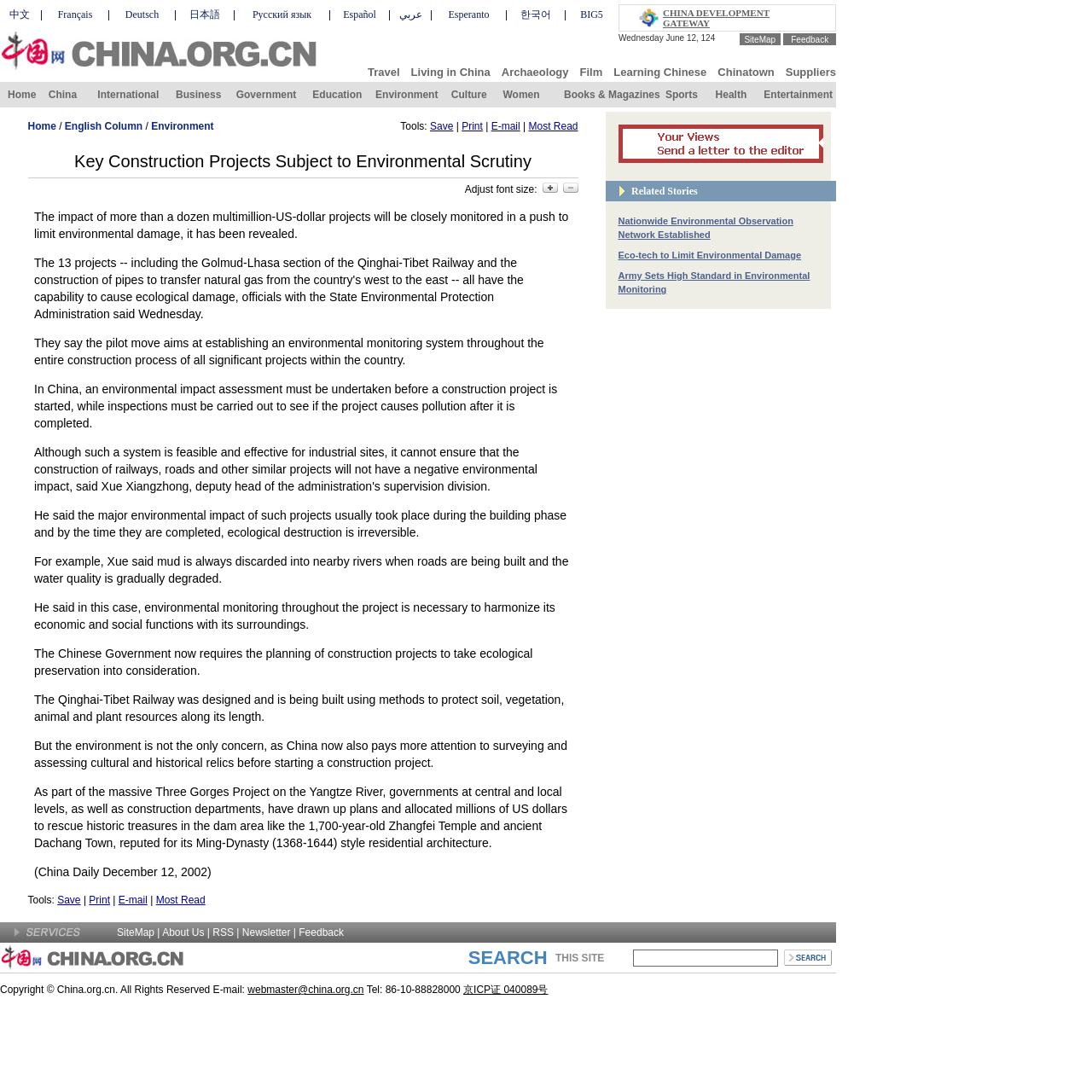What is the purpose of the image on the top-left corner?
From the image, respond with a single word or phrase.

Decoration or logo